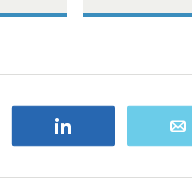Offer an in-depth caption of the image, mentioning all notable aspects.

This image showcases the thematic exploration of dark conspiracy theories surrounding popular media content. The title suggests a captivating look at various conspiracy theories that emerged from beloved stories, potentially shedding light on the hidden narratives or unexpected twists related to these tales. Accompanying this image, there’s a link inviting viewers to delve into the discussion of "10 Beloved Stories Based On Horrible True Events." This enticing connection hints at a blend of entertainment and intrigue, making it a perfect fit for fans of both storytelling and conspiracy theories alike.